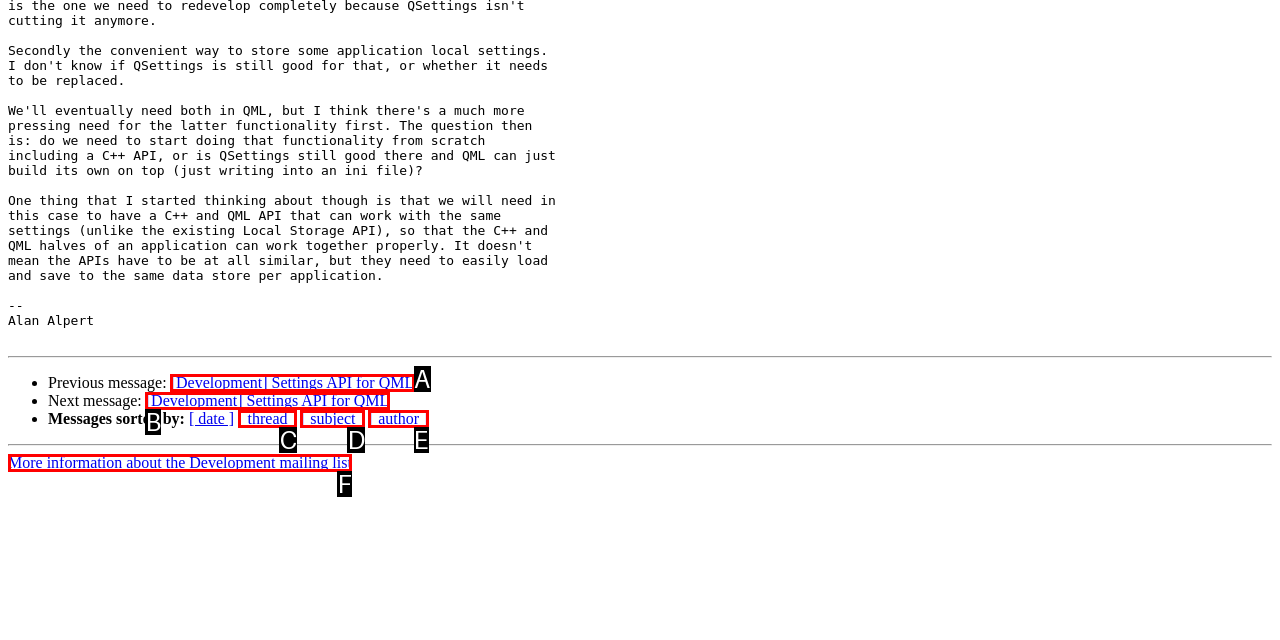Please provide the letter of the UI element that best fits the following description: [Development] Settings API for QML
Respond with the letter from the given choices only.

B